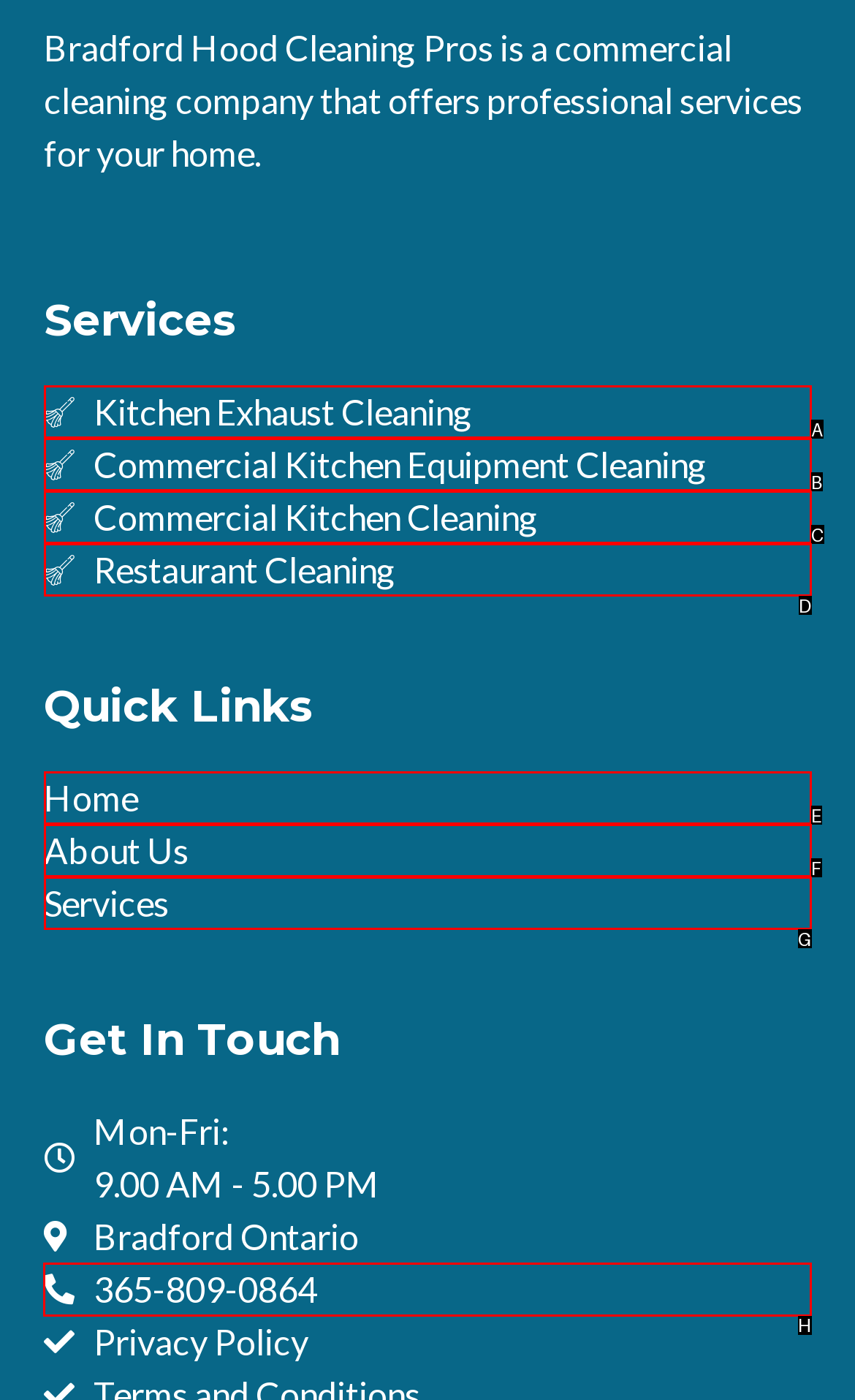Which option should you click on to fulfill this task: Call 365-809-0864? Answer with the letter of the correct choice.

H